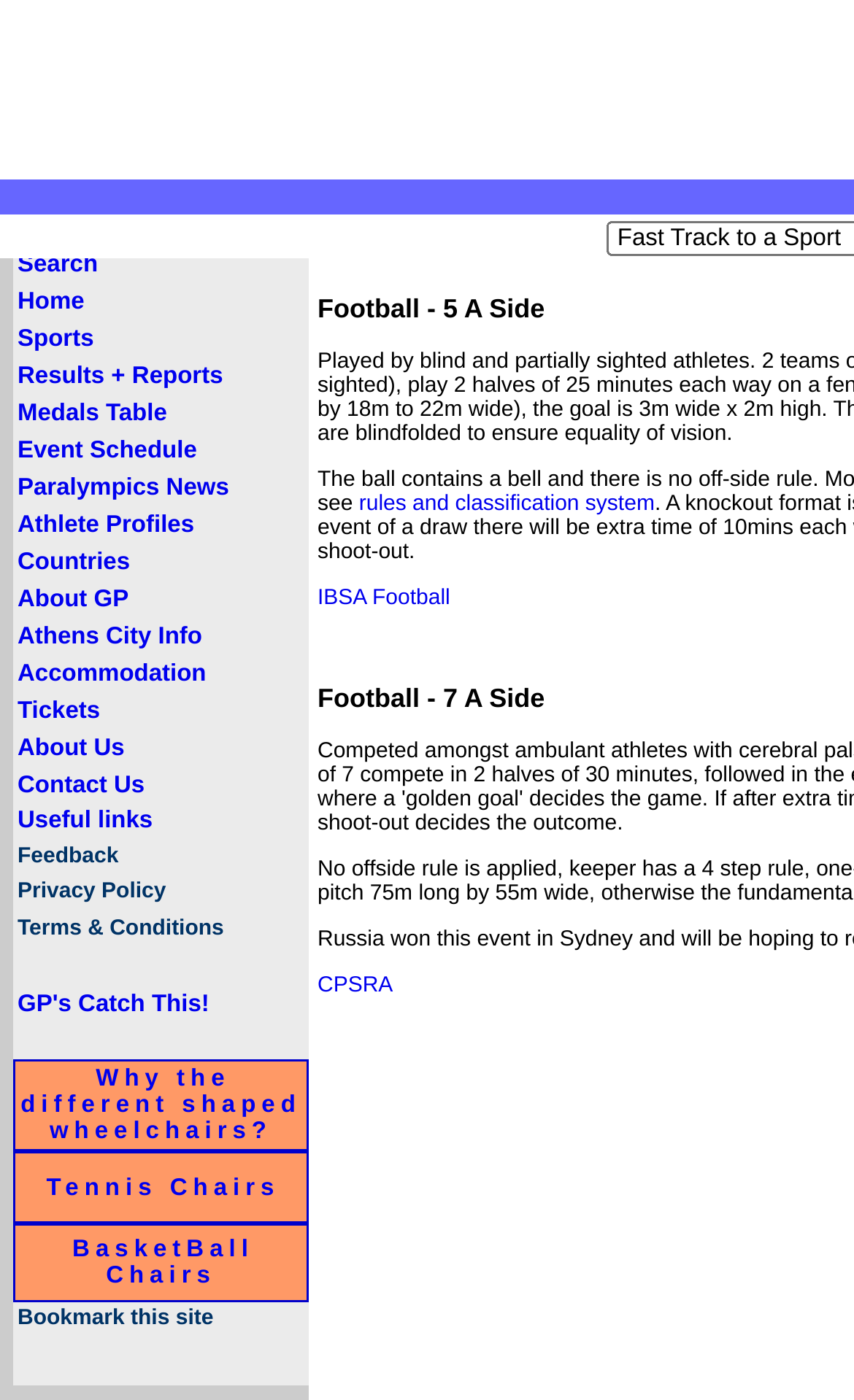Is there a link with the text 'Medals Table'?
Carefully analyze the image and provide a thorough answer to the question.

Yes, there is a link with the text 'Medals Table' because it is the fifth gridcell in the table, and it contains a link with the text 'Medals Table'.